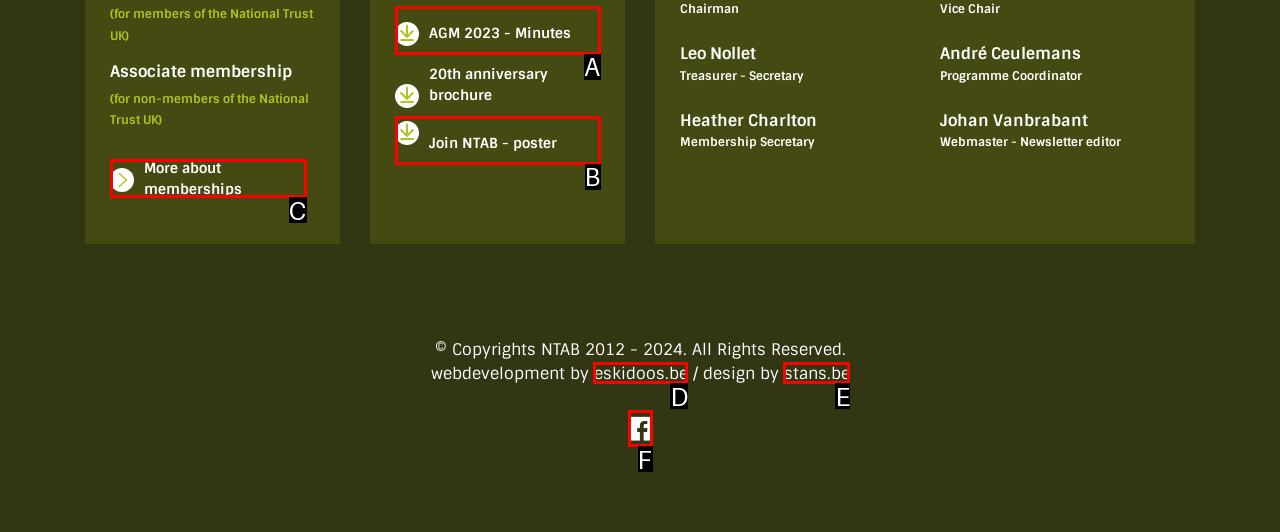Determine which option aligns with the description: Join NTAB - poster. Provide the letter of the chosen option directly.

B